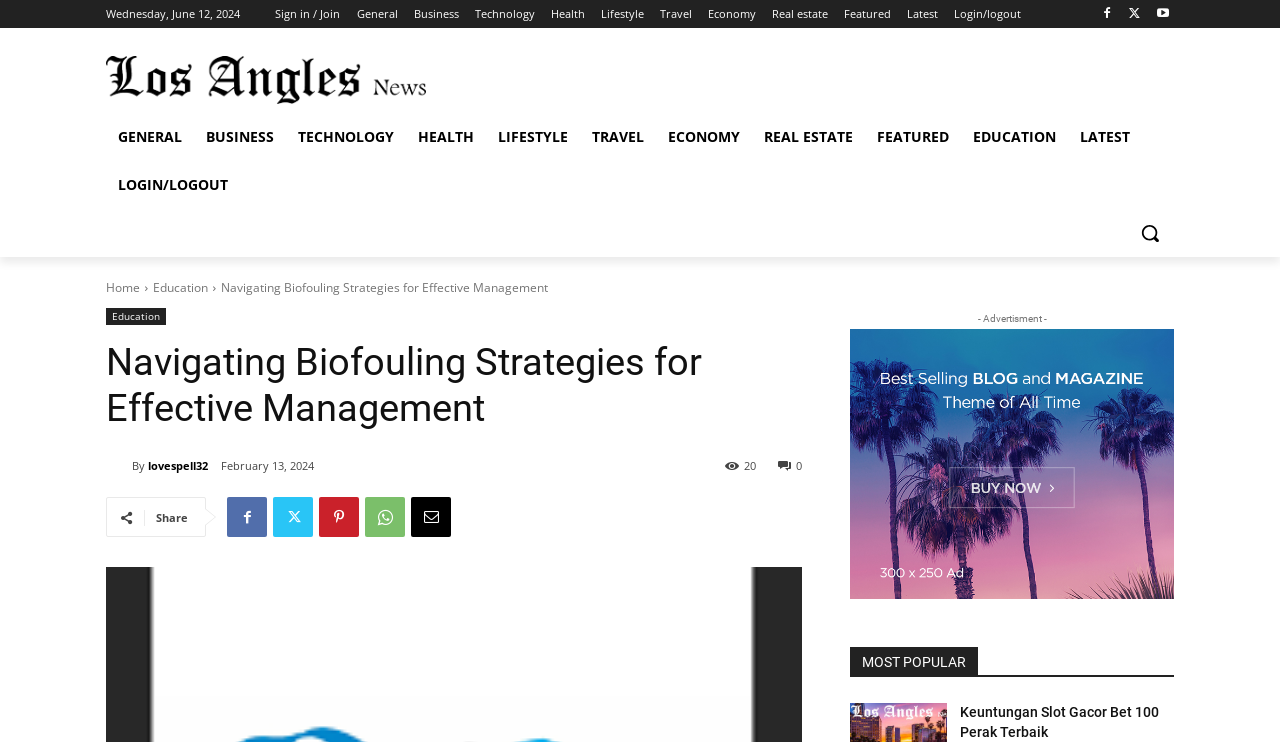Identify the bounding box coordinates for the element you need to click to achieve the following task: "Click on the 'Sign in / Join' link". The coordinates must be four float values ranging from 0 to 1, formatted as [left, top, right, bottom].

[0.215, 0.0, 0.266, 0.038]